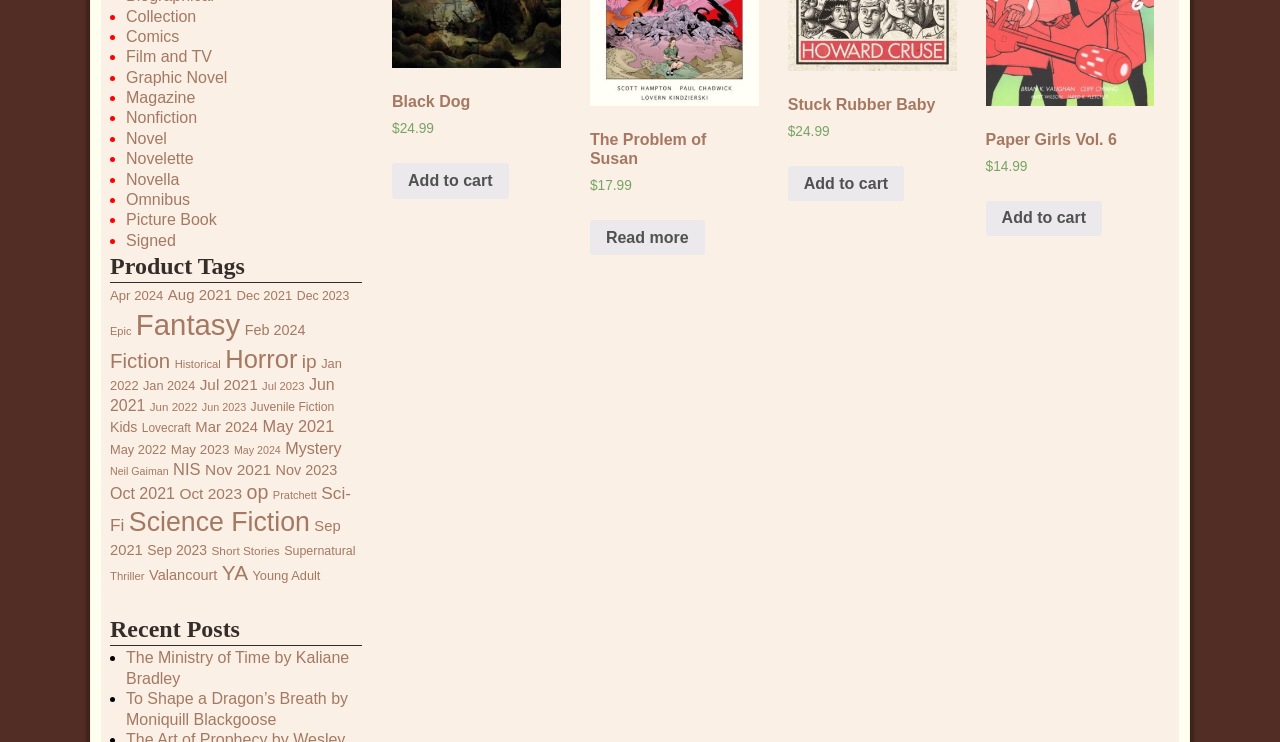Determine the bounding box coordinates of the clickable element to achieve the following action: 'View products tagged as 'Fantasy''. Provide the coordinates as four float values between 0 and 1, formatted as [left, top, right, bottom].

[0.106, 0.415, 0.188, 0.459]